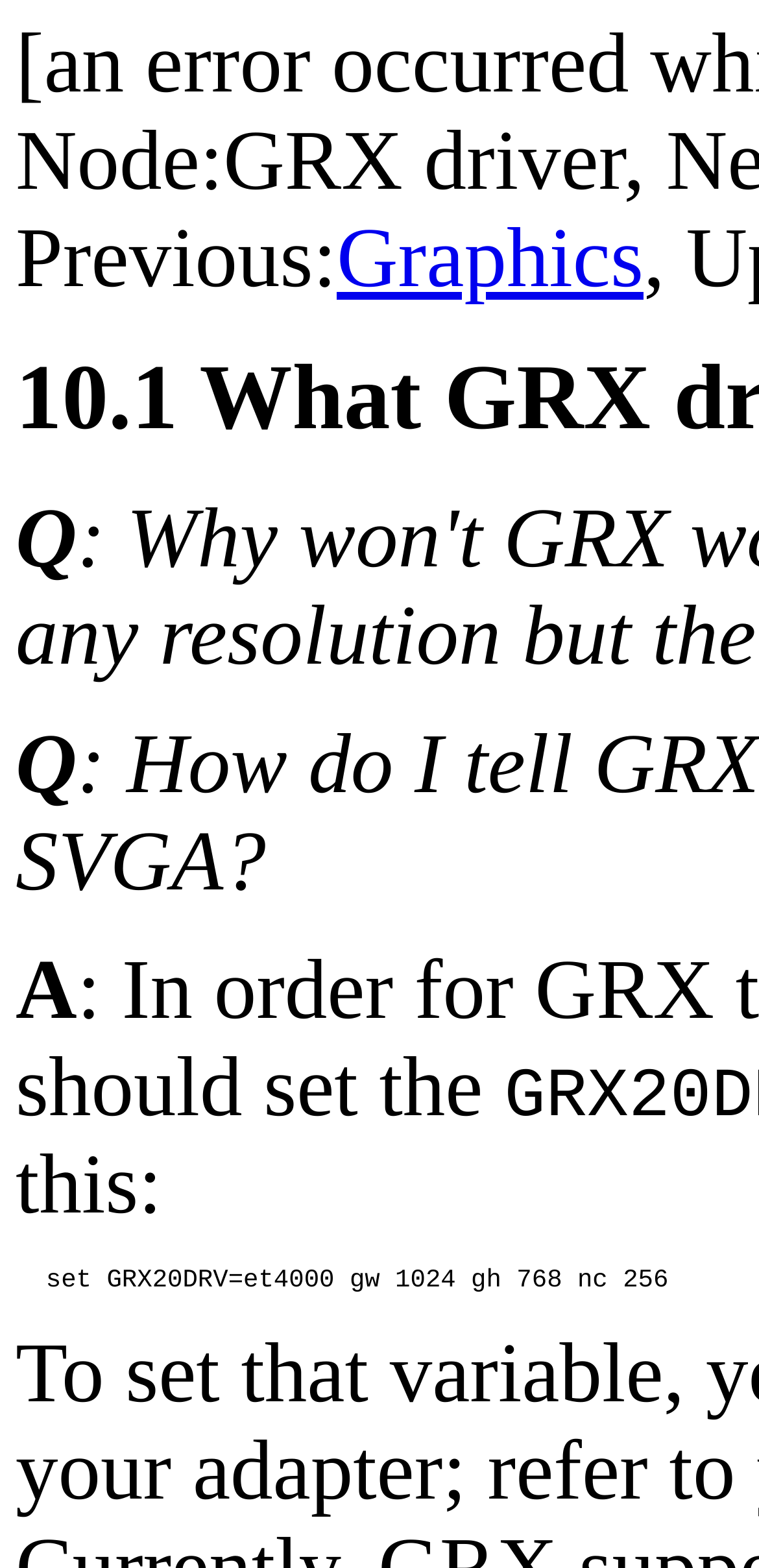Determine the bounding box for the described HTML element: "Graphics". Ensure the coordinates are four float numbers between 0 and 1 in the format [left, top, right, bottom].

[0.444, 0.135, 0.848, 0.195]